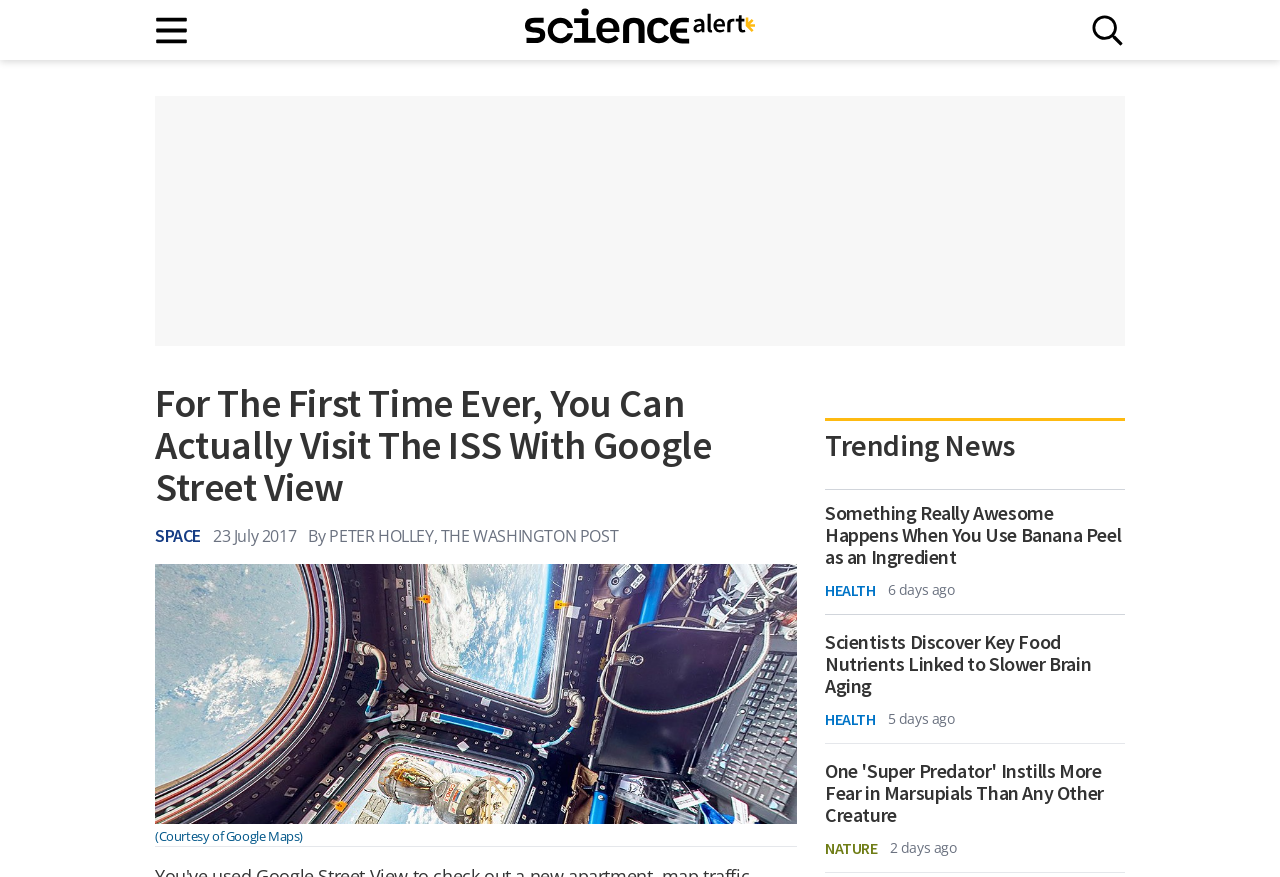Identify the bounding box coordinates for the region to click in order to carry out this instruction: "go to ScienceAlert homepage". Provide the coordinates using four float numbers between 0 and 1, formatted as [left, top, right, bottom].

[0.41, 0.014, 0.59, 0.055]